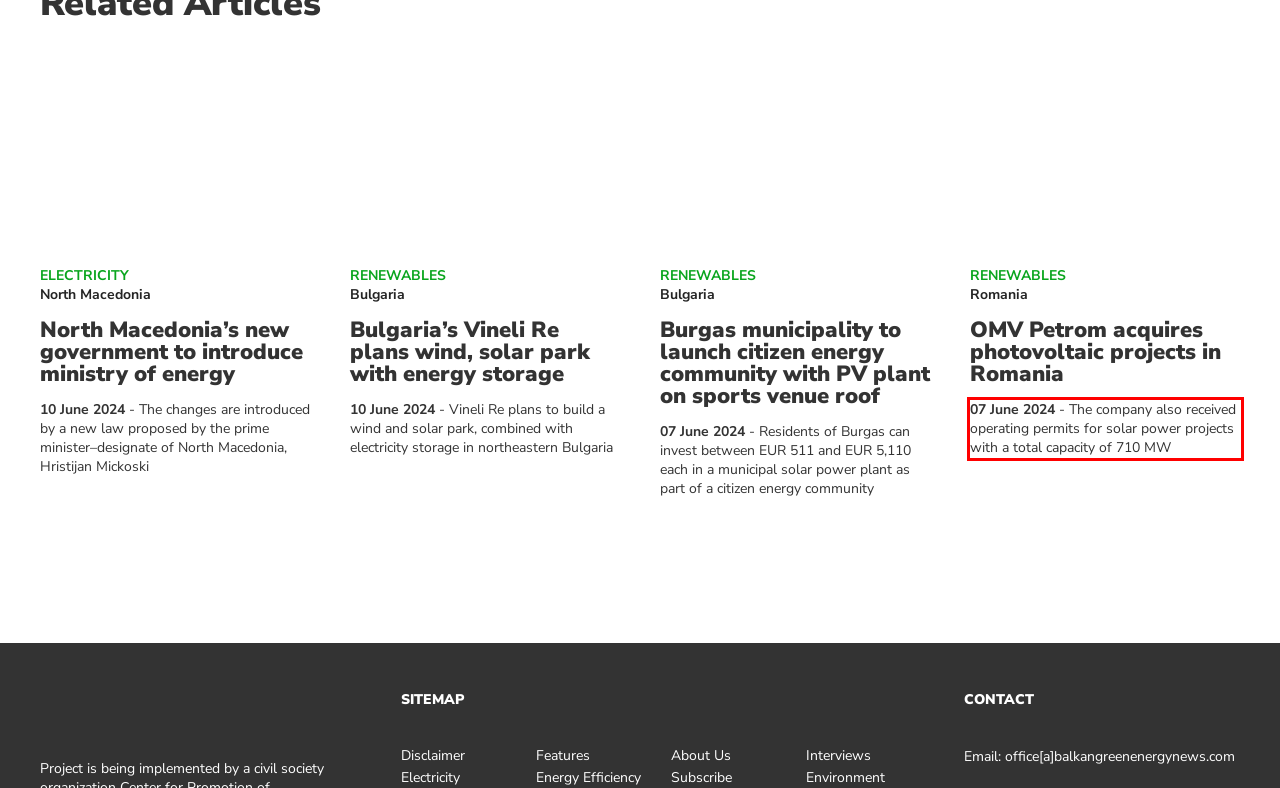Using the provided webpage screenshot, identify and read the text within the red rectangle bounding box.

07 June 2024 - The company also received operating permits for solar power projects with a total capacity of 710 MW